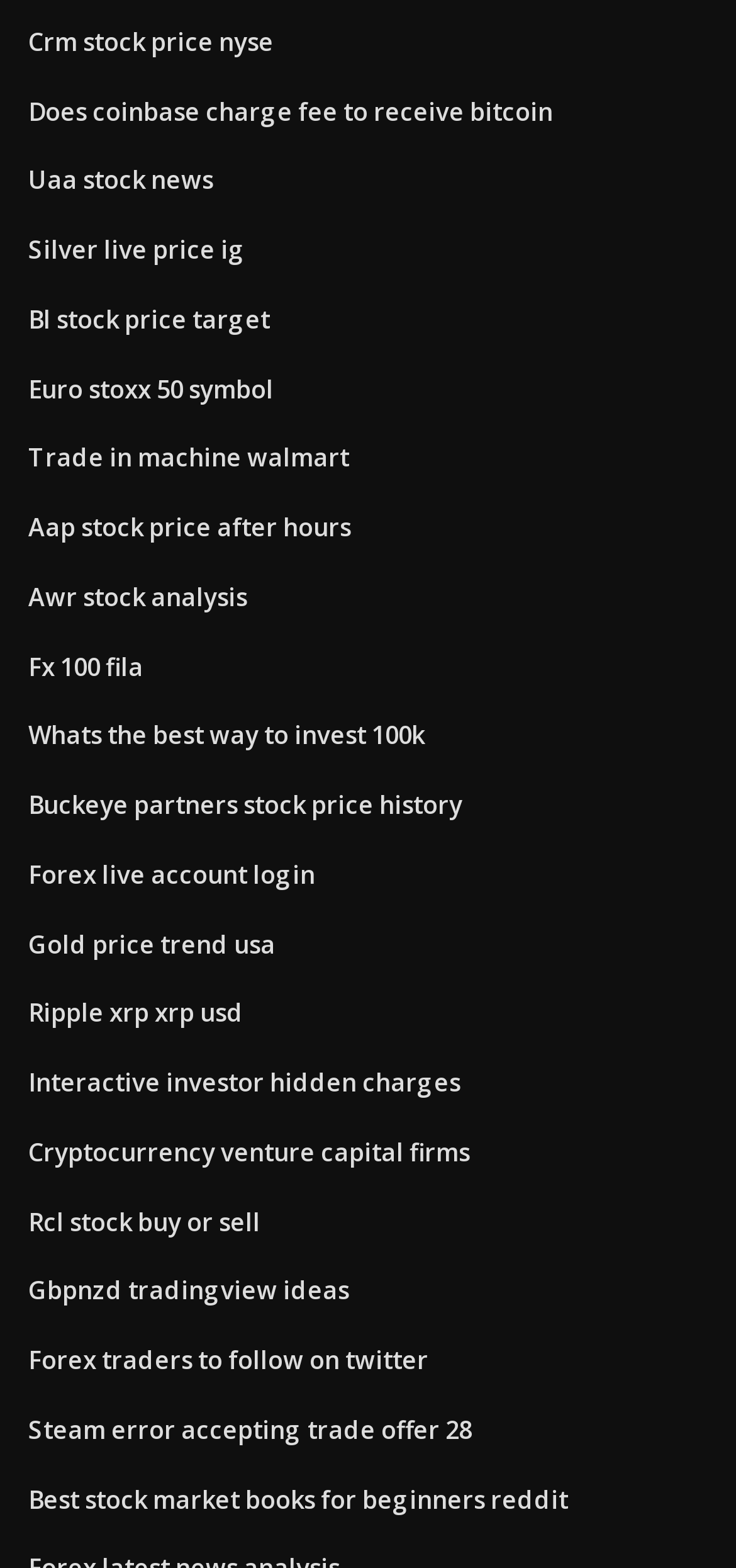Based on the image, provide a detailed response to the question:
What is the topic of the last link?

The last link on the webpage has the text 'Best stock market books for beginners reddit', which suggests that the topic of this link is related to finding the best stock market books for beginners, with a specific focus on Reddit recommendations.